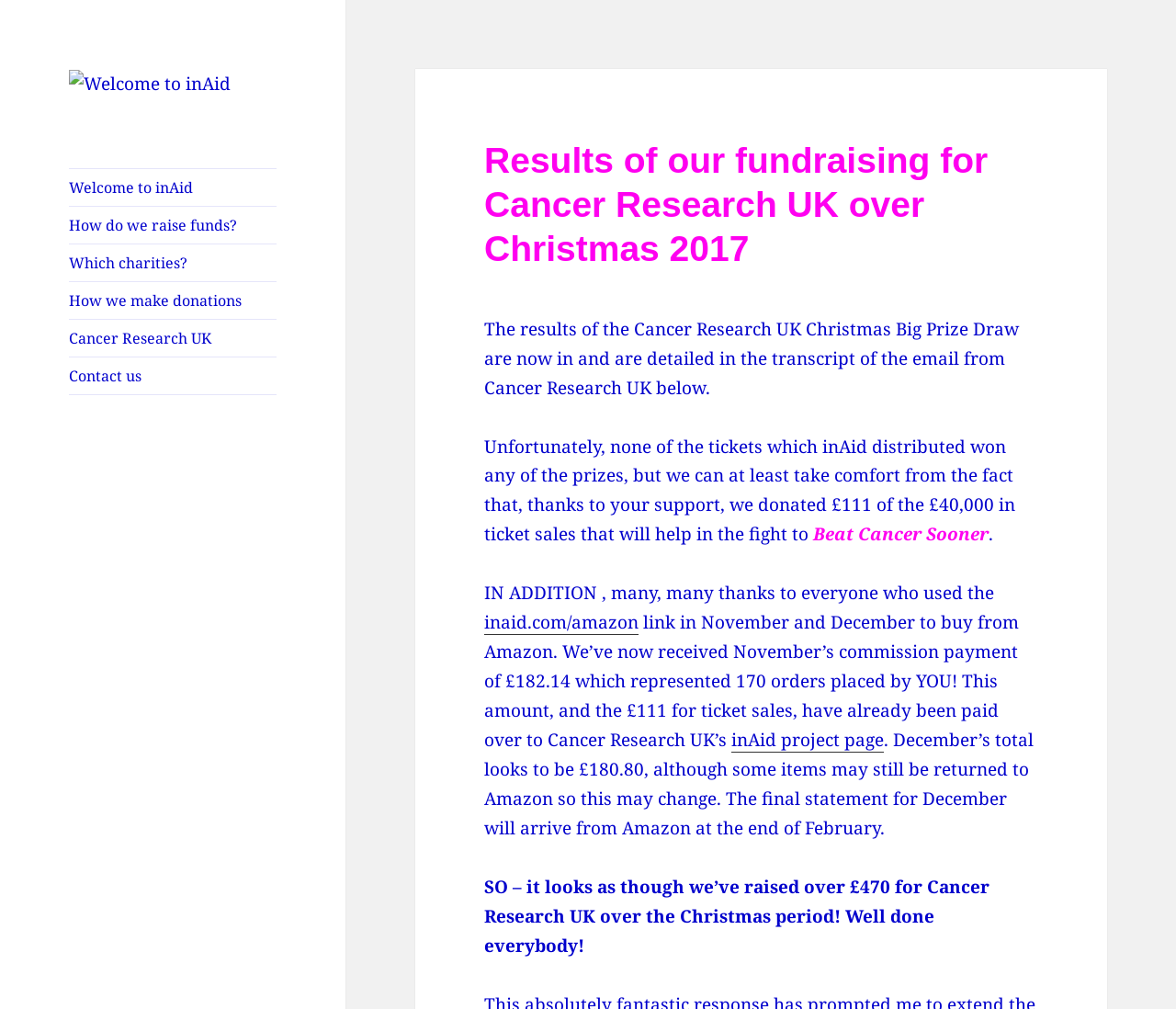How much was the commission payment from Amazon for November?
Please use the image to provide a one-word or short phrase answer.

£182.14